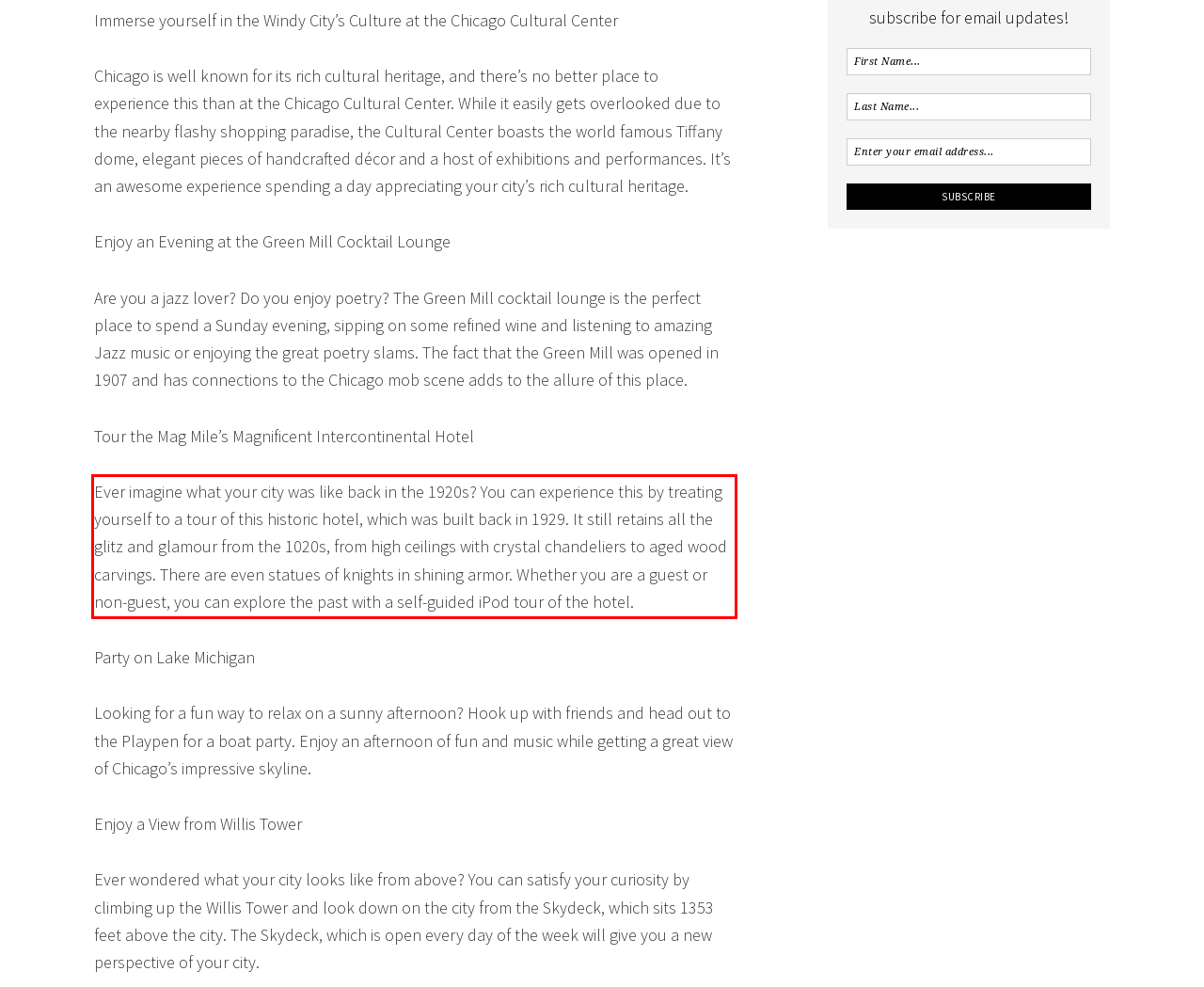Given a screenshot of a webpage, locate the red bounding box and extract the text it encloses.

Ever imagine what your city was like back in the 1920s? You can experience this by treating yourself to a tour of this historic hotel, which was built back in 1929. It still retains all the glitz and glamour from the 1020s, from high ceilings with crystal chandeliers to aged wood carvings. There are even statues of knights in shining armor. Whether you are a guest or non-guest, you can explore the past with a self-guided iPod tour of the hotel.